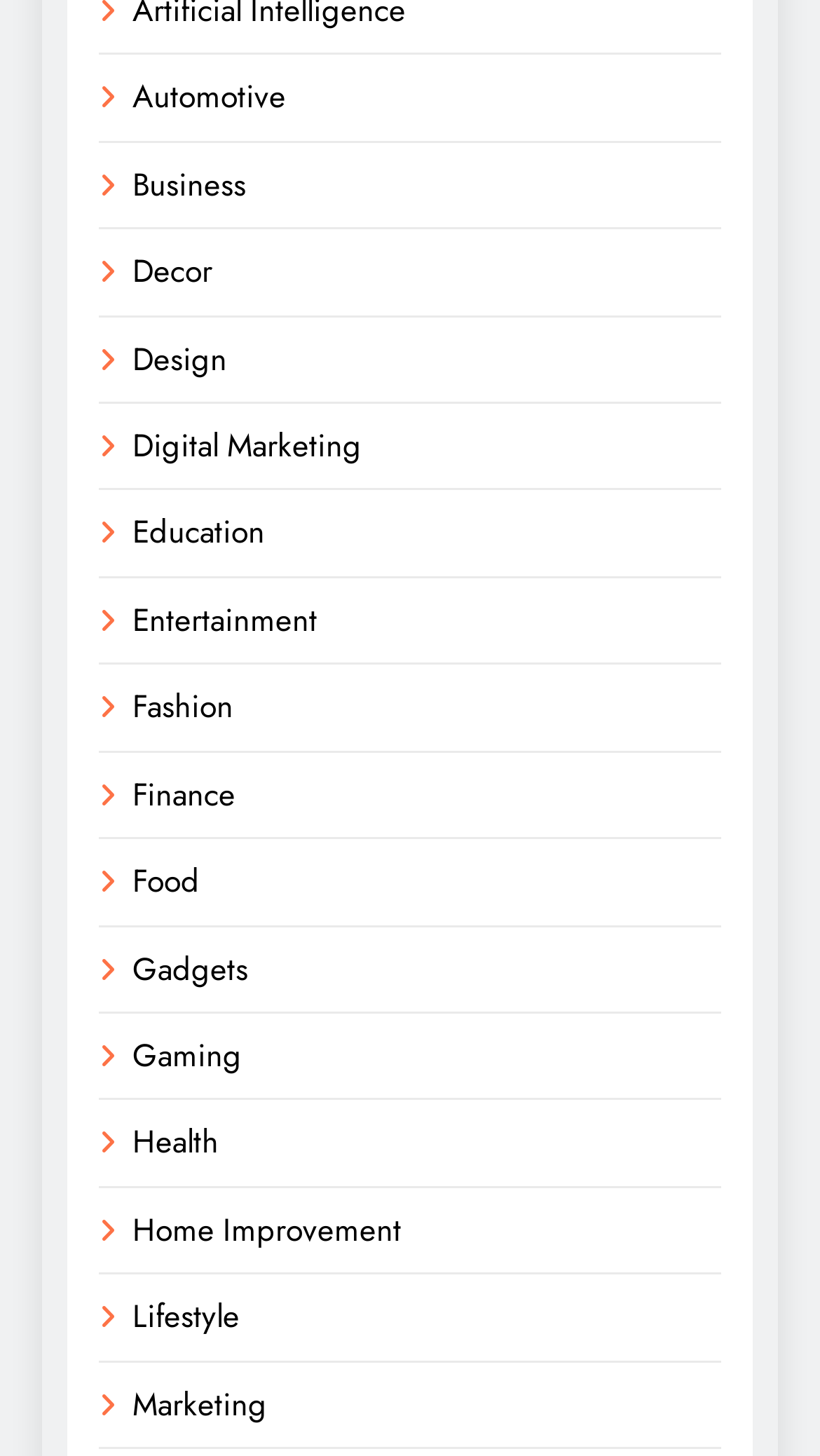Please determine the bounding box coordinates of the element's region to click in order to carry out the following instruction: "Click on Automotive". The coordinates should be four float numbers between 0 and 1, i.e., [left, top, right, bottom].

[0.162, 0.051, 0.349, 0.083]